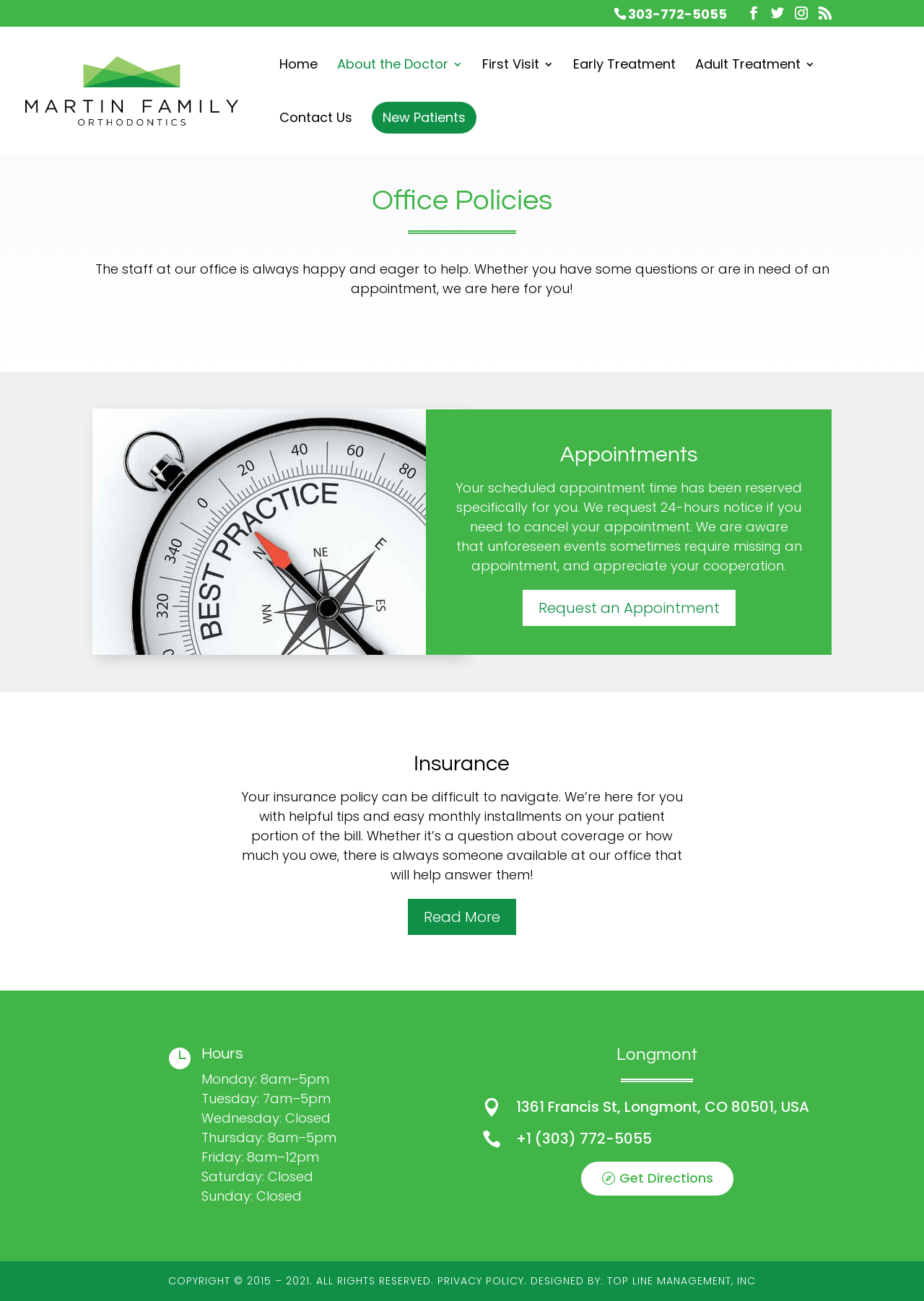Could you locate the bounding box coordinates for the section that should be clicked to accomplish this task: "Search for something".

None